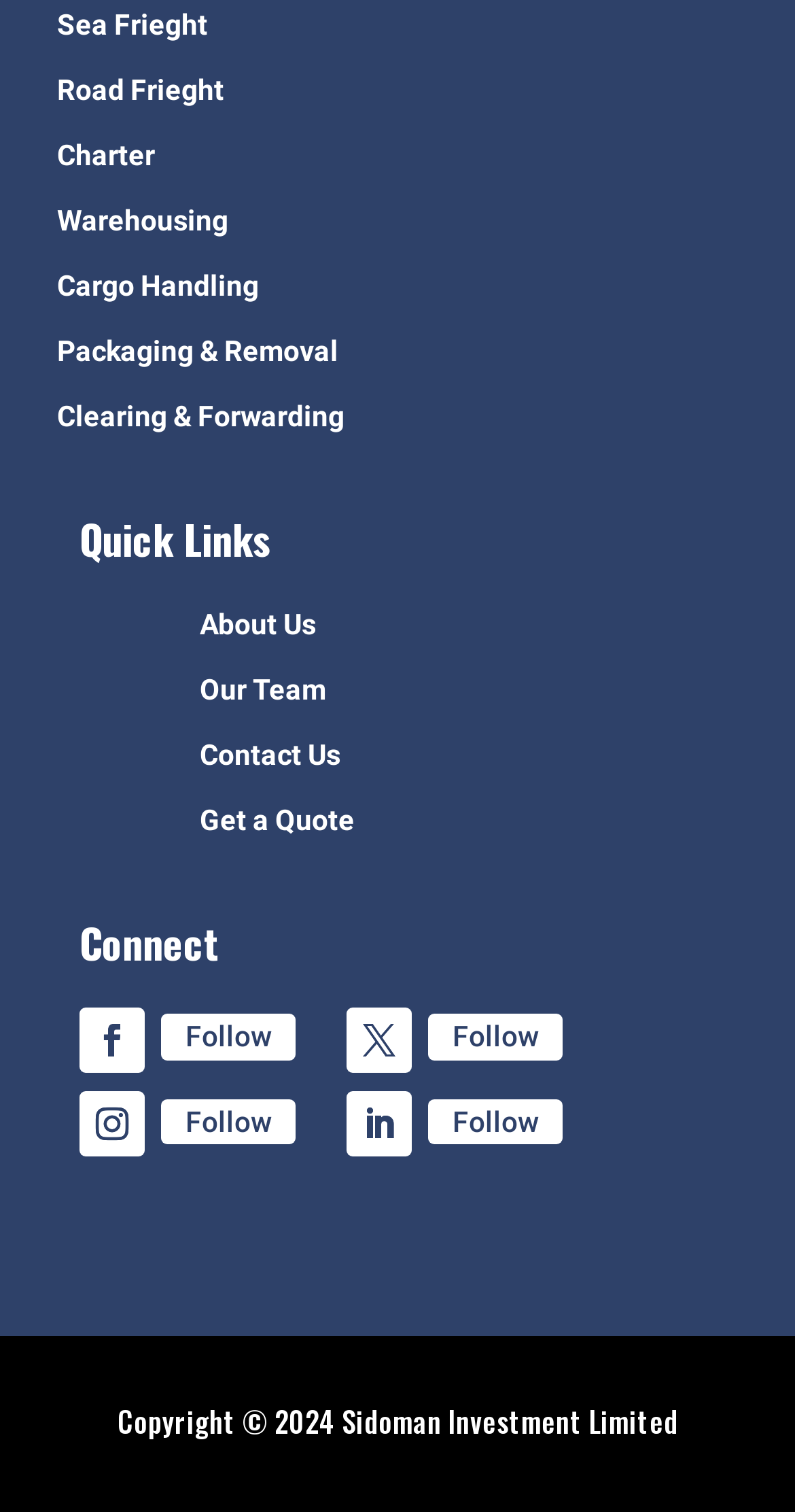Could you provide the bounding box coordinates for the portion of the screen to click to complete this instruction: "View About Us"?

[0.251, 0.404, 0.928, 0.434]